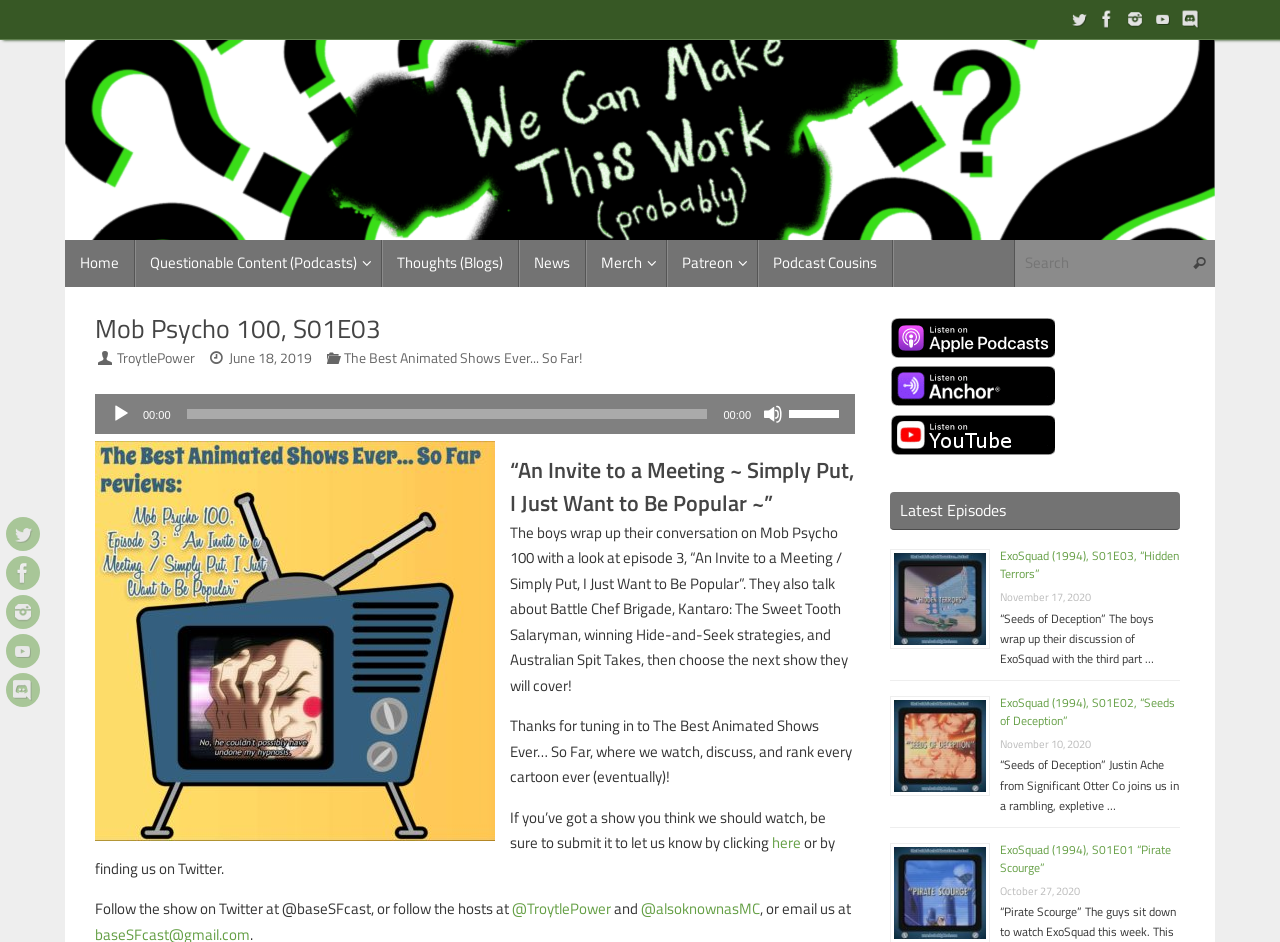Identify the bounding box for the described UI element. Provide the coordinates in (top-left x, top-left y, bottom-right x, bottom-right y) format with values ranging from 0 to 1: Thoughts (Blogs)

[0.298, 0.255, 0.405, 0.304]